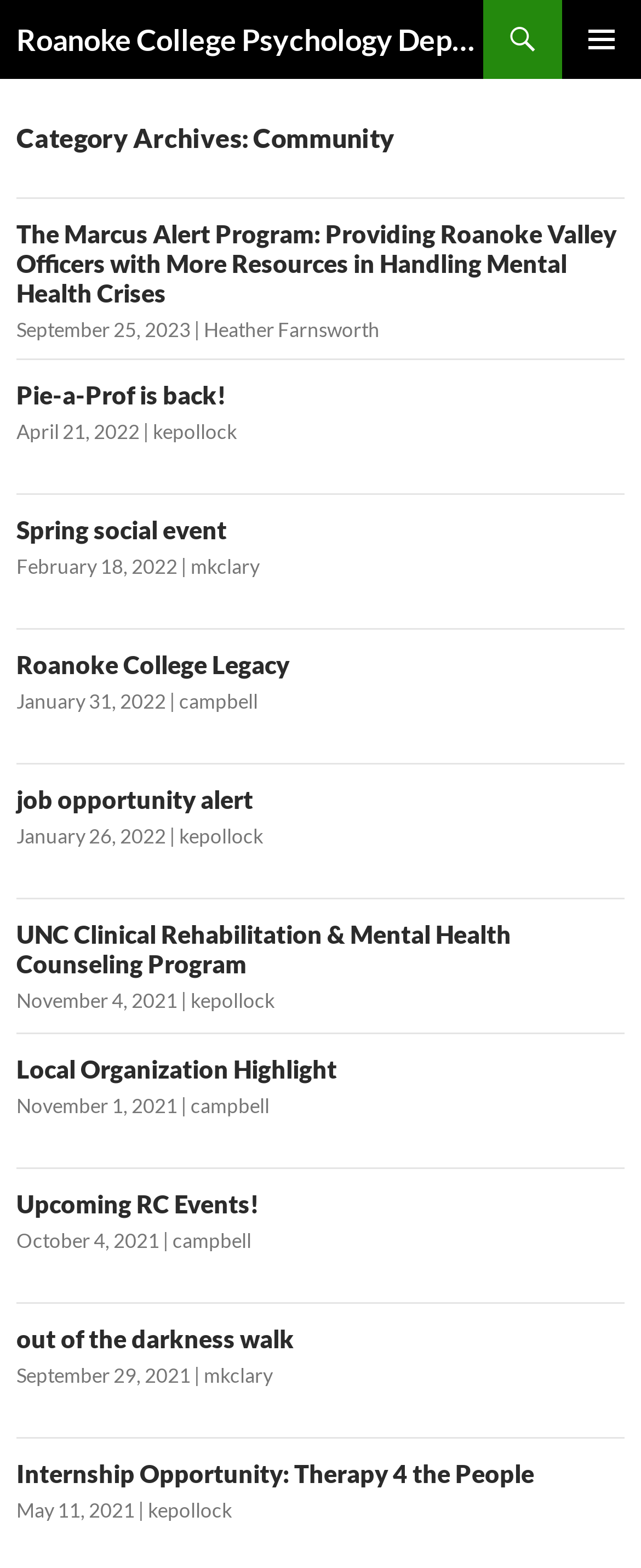Please specify the bounding box coordinates of the area that should be clicked to accomplish the following instruction: "Check the details of the Spring social event". The coordinates should consist of four float numbers between 0 and 1, i.e., [left, top, right, bottom].

[0.026, 0.328, 0.354, 0.347]